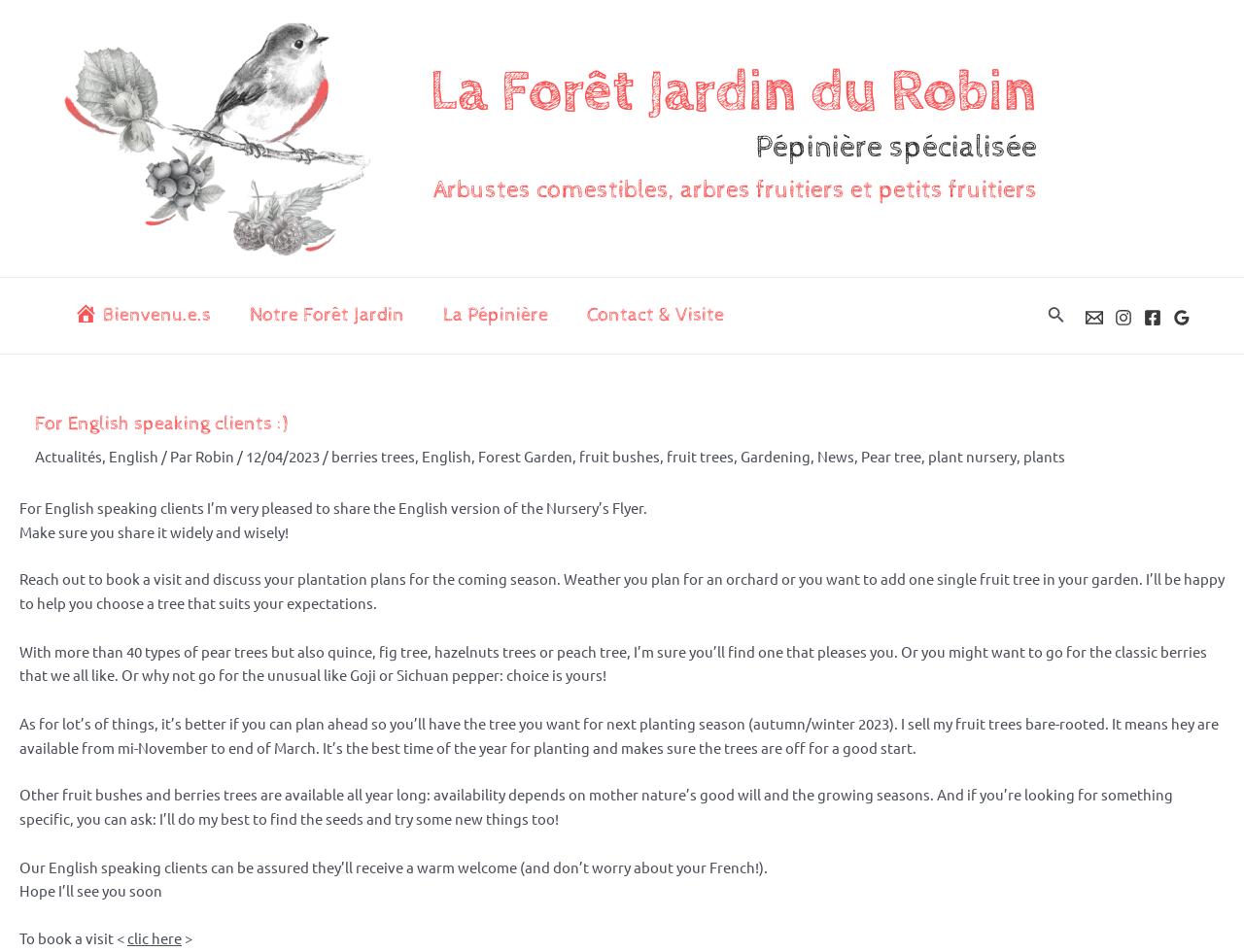How can clients book a visit to the nursery?
Please use the image to provide an in-depth answer to the question.

I found the answer by analyzing the text content of the webpage, which provides instructions on how to book a visit, specifically mentioning 'To book a visit < clic here >'.